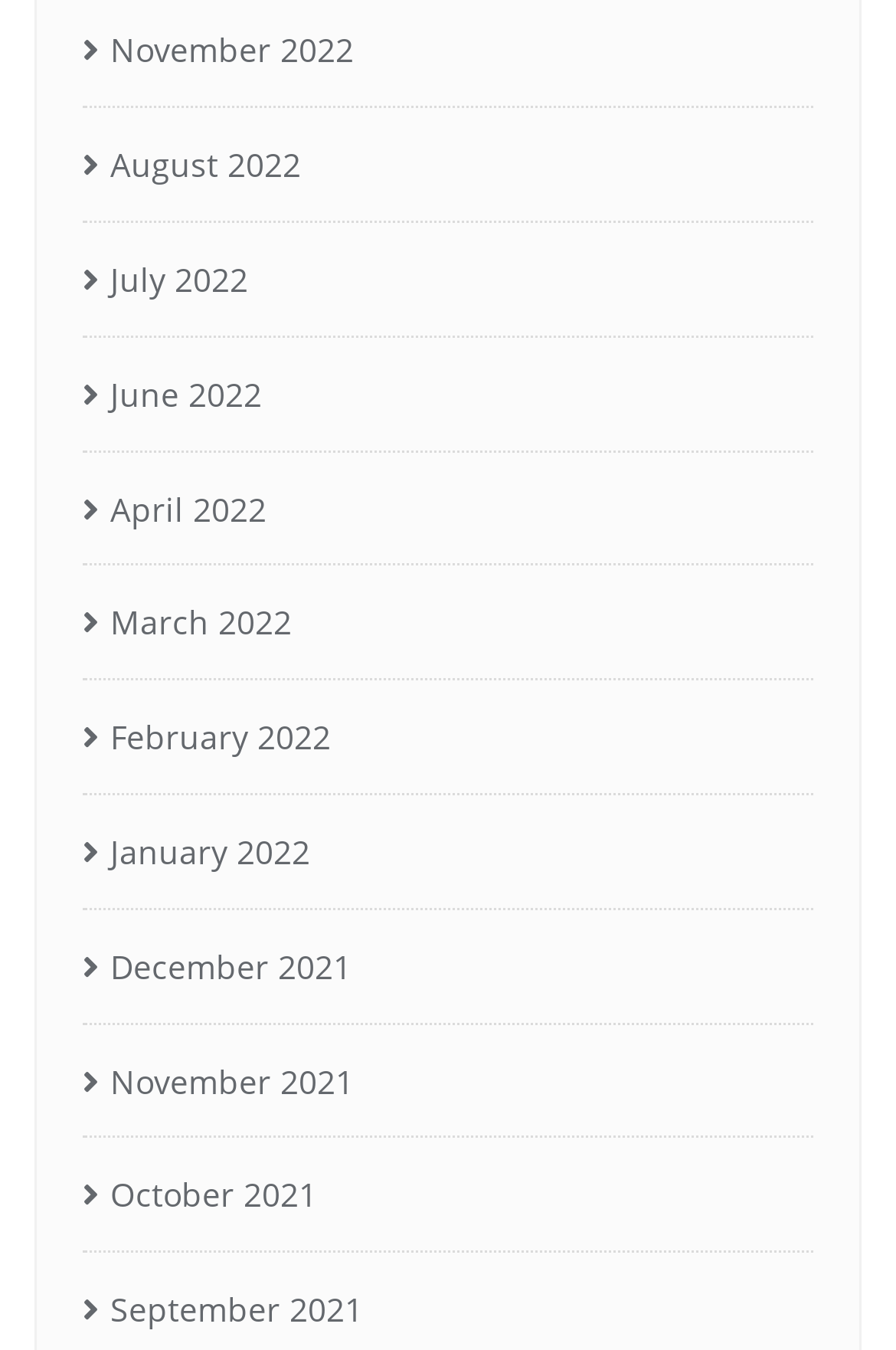What is the latest month listed?
Ensure your answer is thorough and detailed.

I looked at the list of links and found that the latest month listed is November 2022, which is the first link on the list.